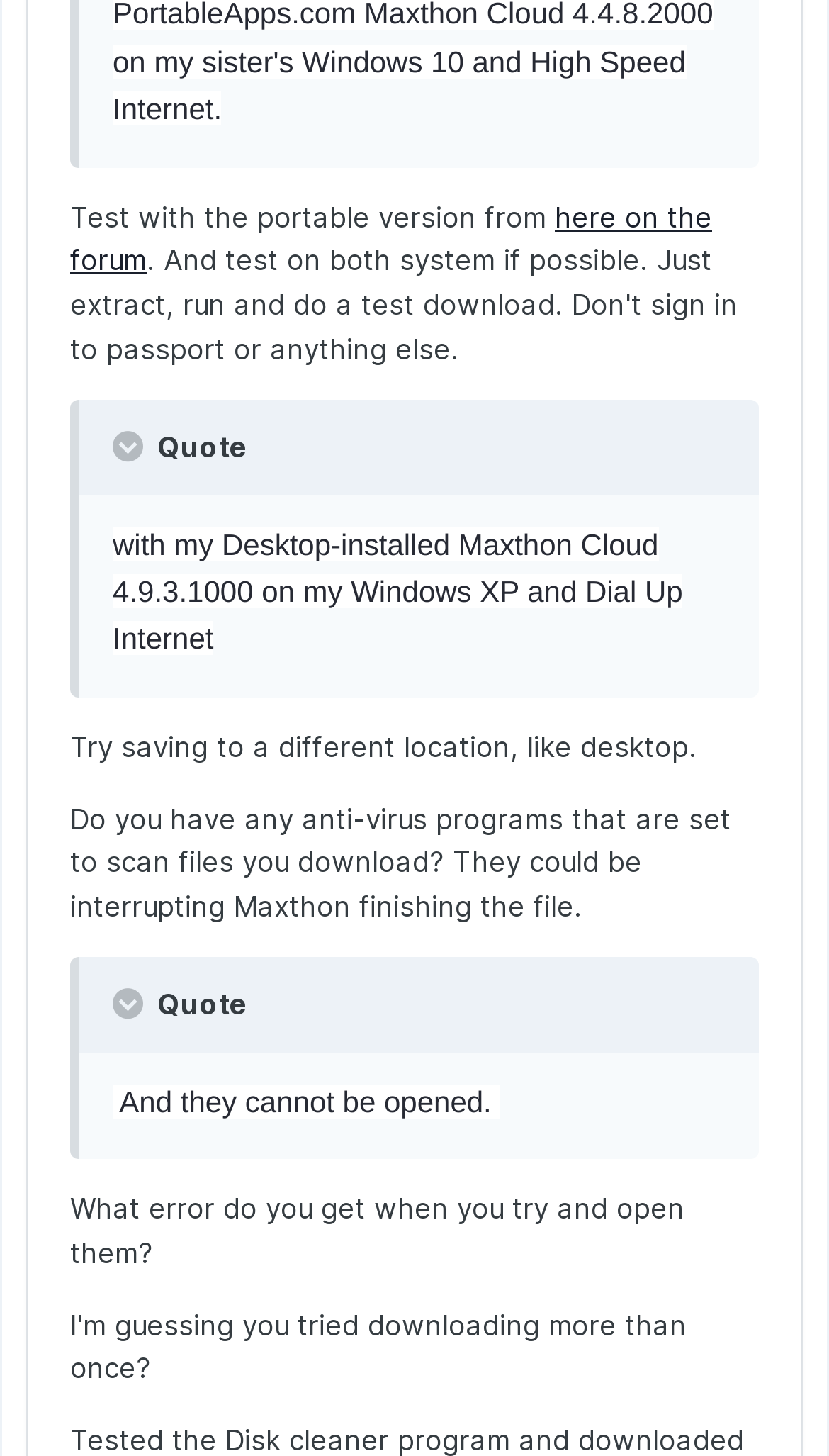Give a short answer using one word or phrase for the question:
When was the post made?

June 17, 2016